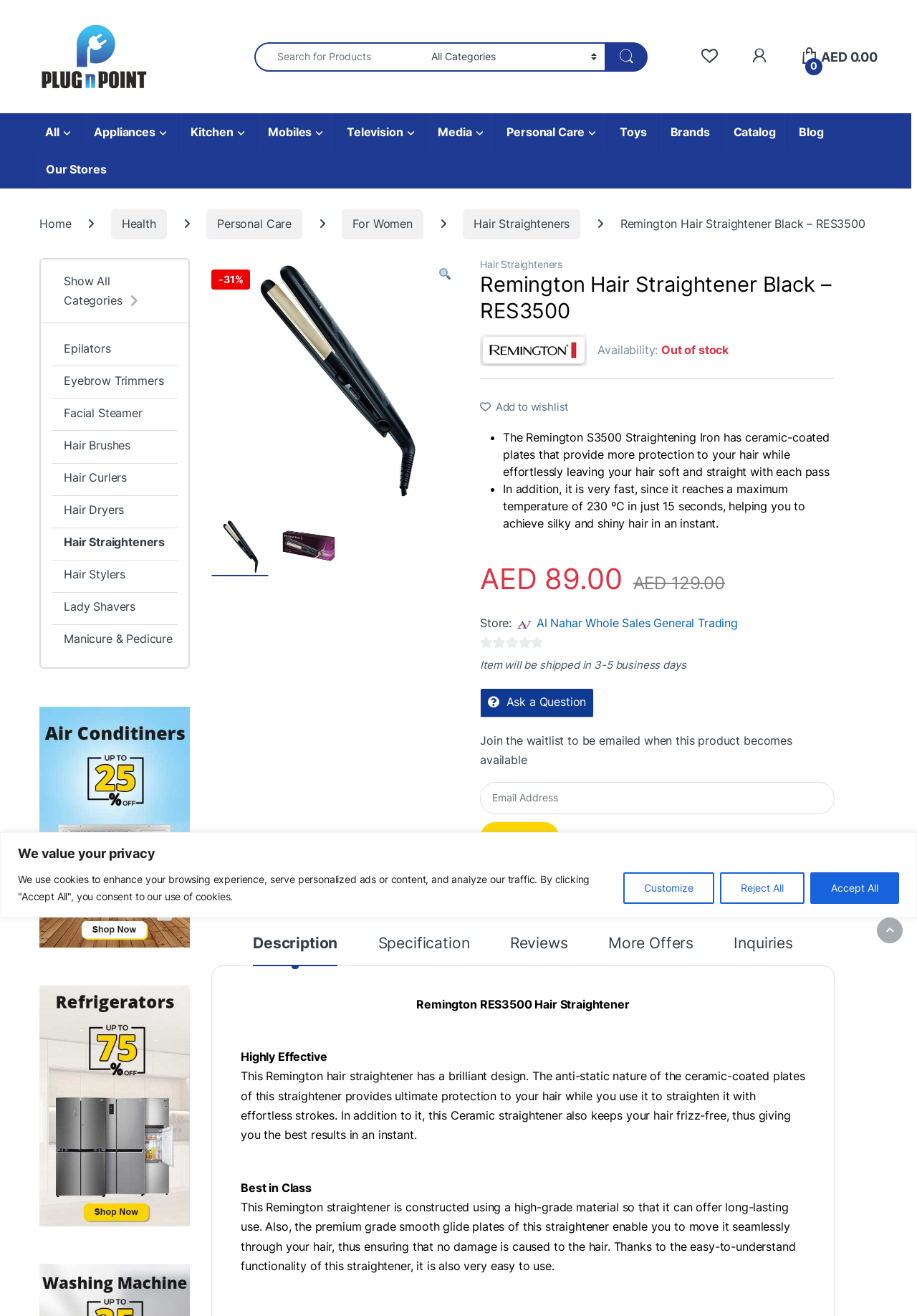Locate the primary heading on the webpage and return its text.

Remington Hair Straightener Black – RES3500